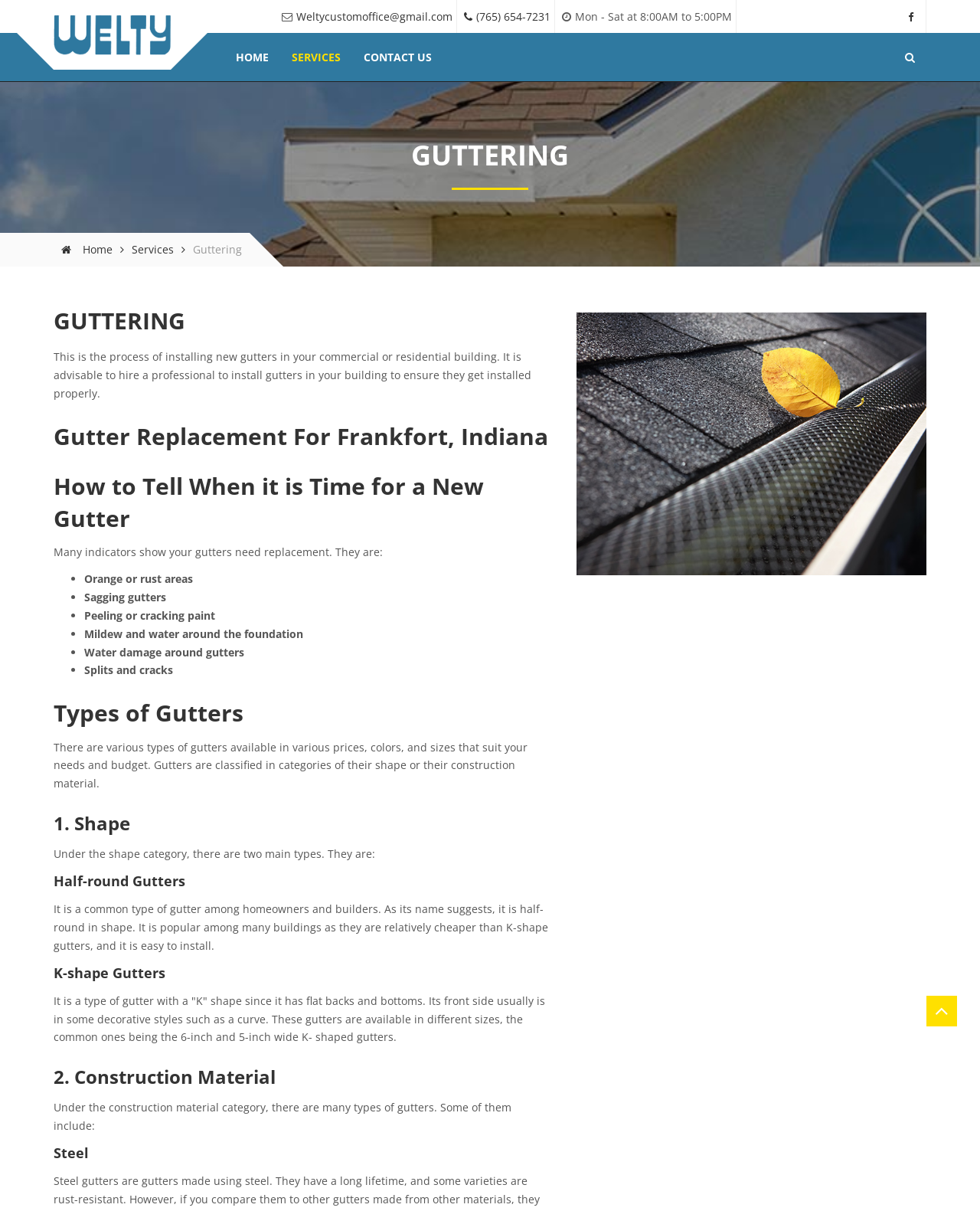Please specify the bounding box coordinates of the clickable region necessary for completing the following instruction: "Go to the About page". The coordinates must consist of four float numbers between 0 and 1, i.e., [left, top, right, bottom].

None